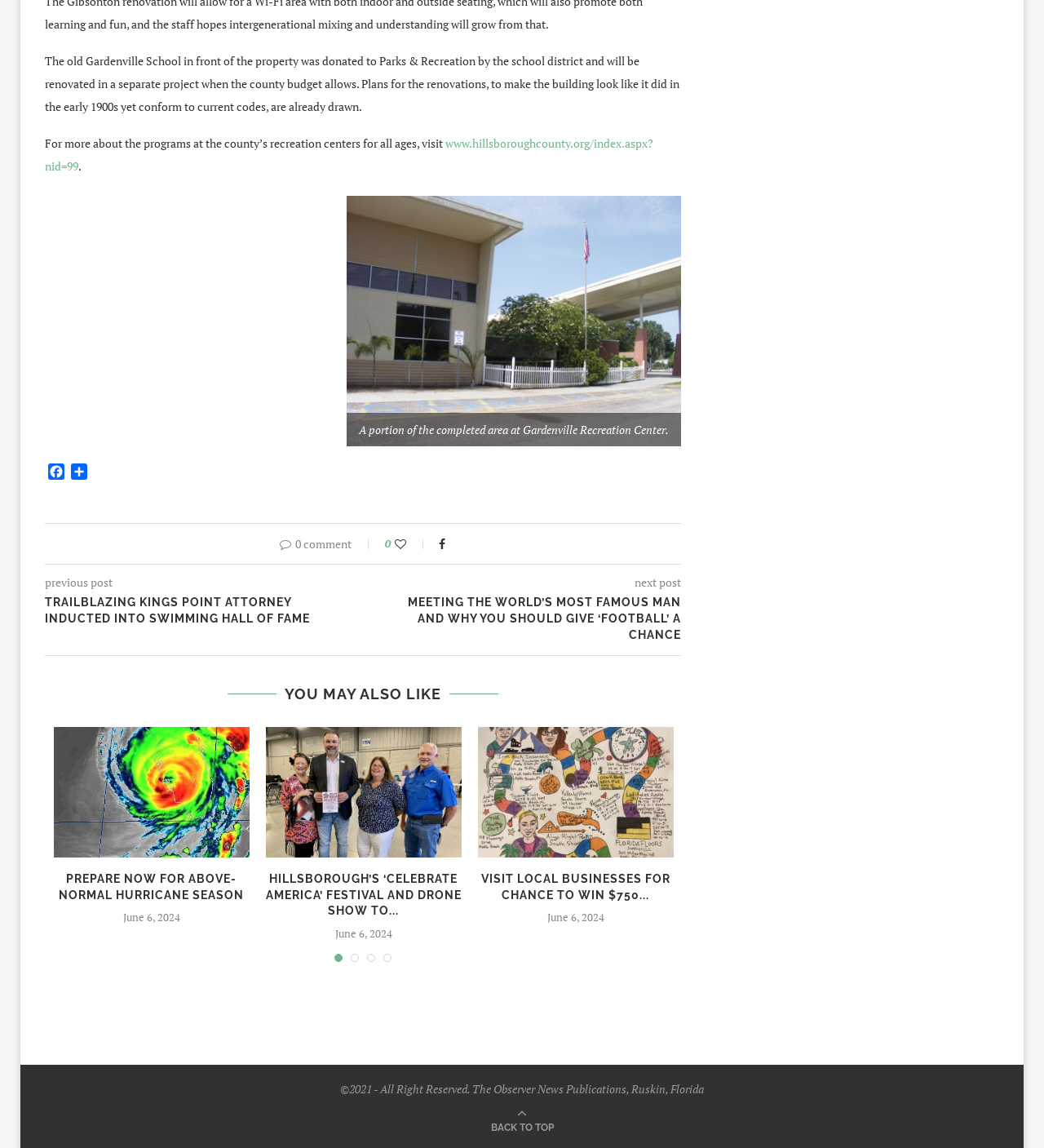Give the bounding box coordinates for the element described by: "Back To Top".

[0.47, 0.974, 0.53, 0.988]